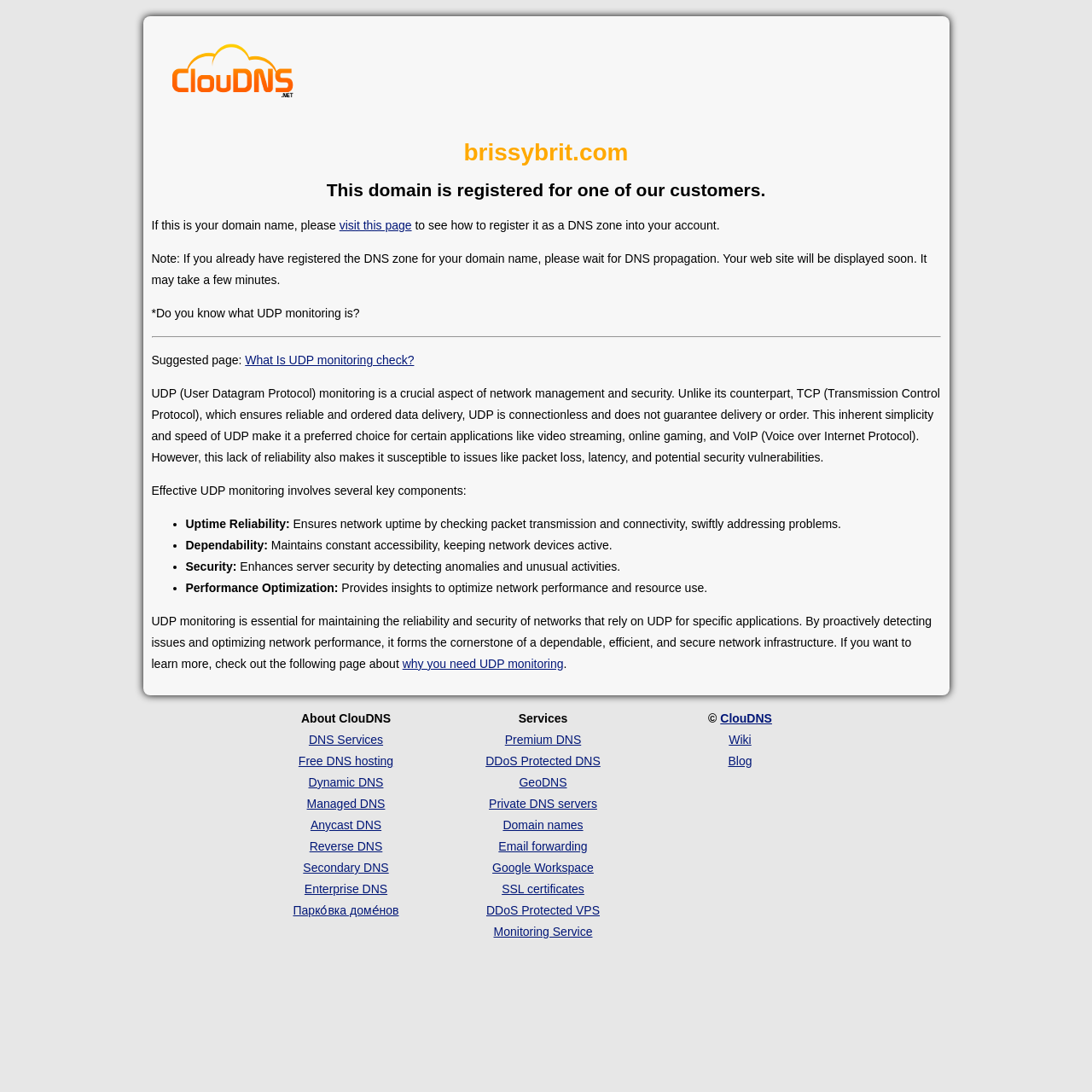Identify the bounding box coordinates necessary to click and complete the given instruction: "read about DNS Services".

[0.283, 0.671, 0.351, 0.684]